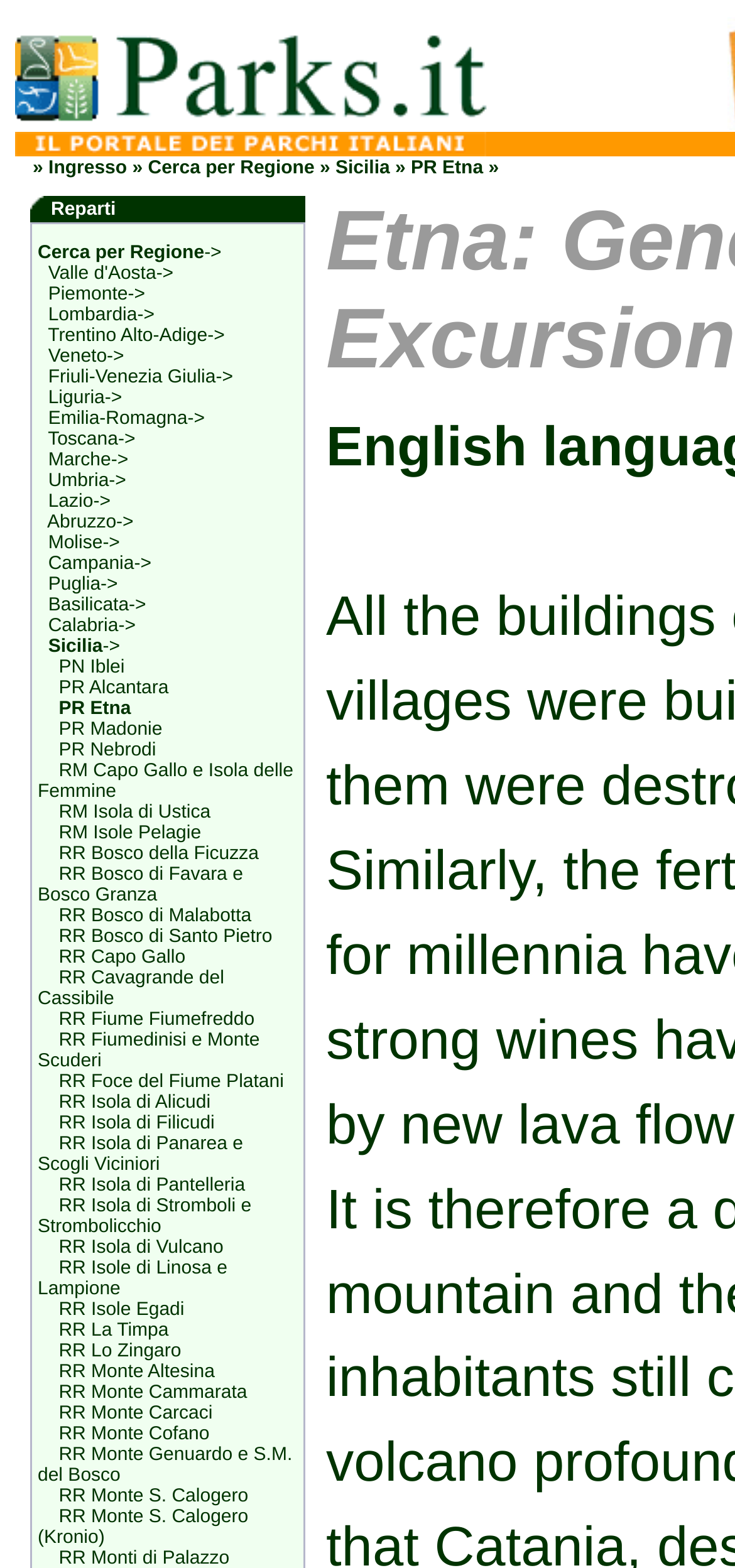What is the name of the first region listed?
Provide a comprehensive and detailed answer to the question.

I looked at the list of regions and found that the first one listed is 'Valle d'Aosta'.